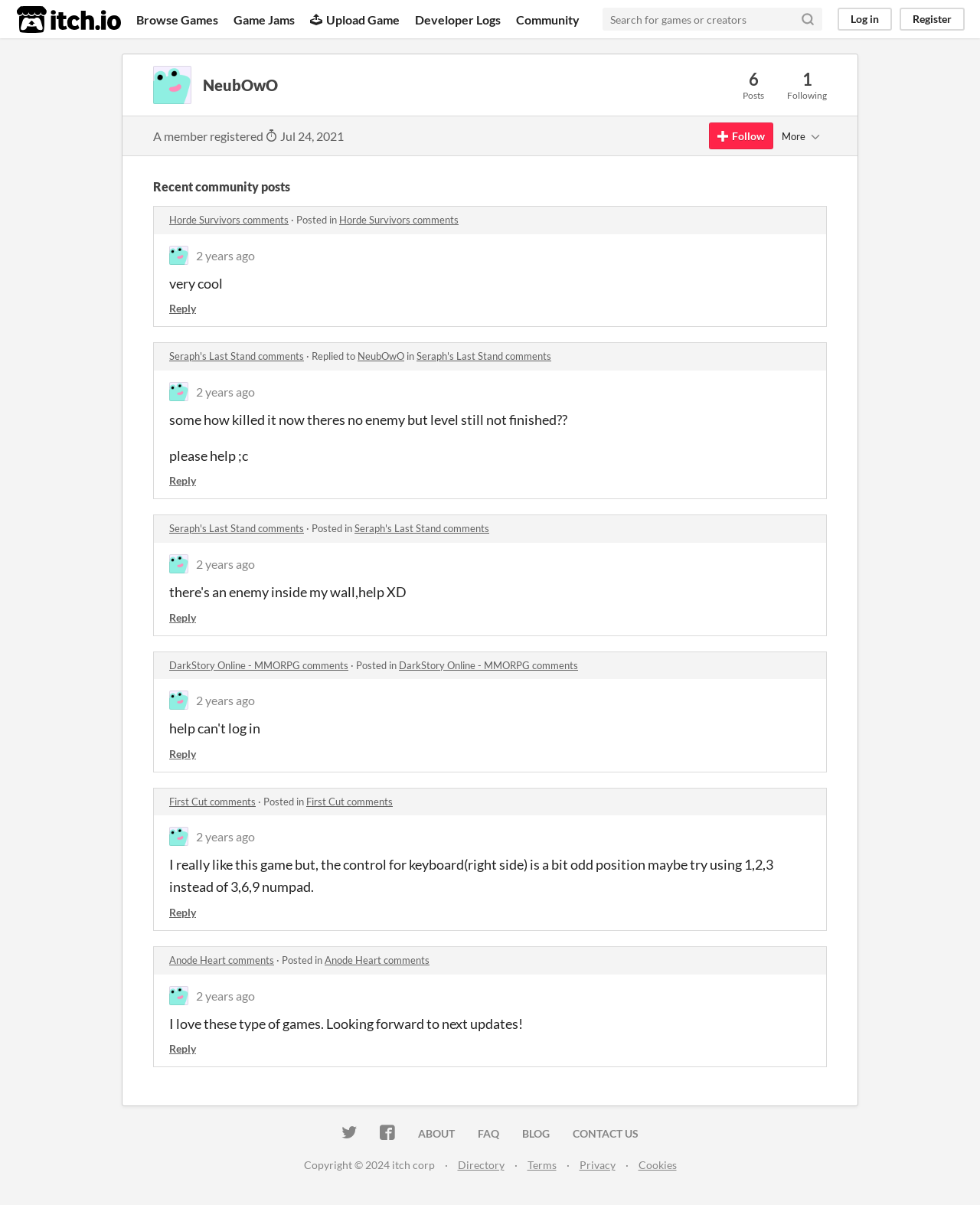Refer to the element description Reply and identify the corresponding bounding box in the screenshot. Format the coordinates as (top-left x, top-left y, bottom-right x, bottom-right y) with values in the range of 0 to 1.

[0.173, 0.62, 0.2, 0.631]